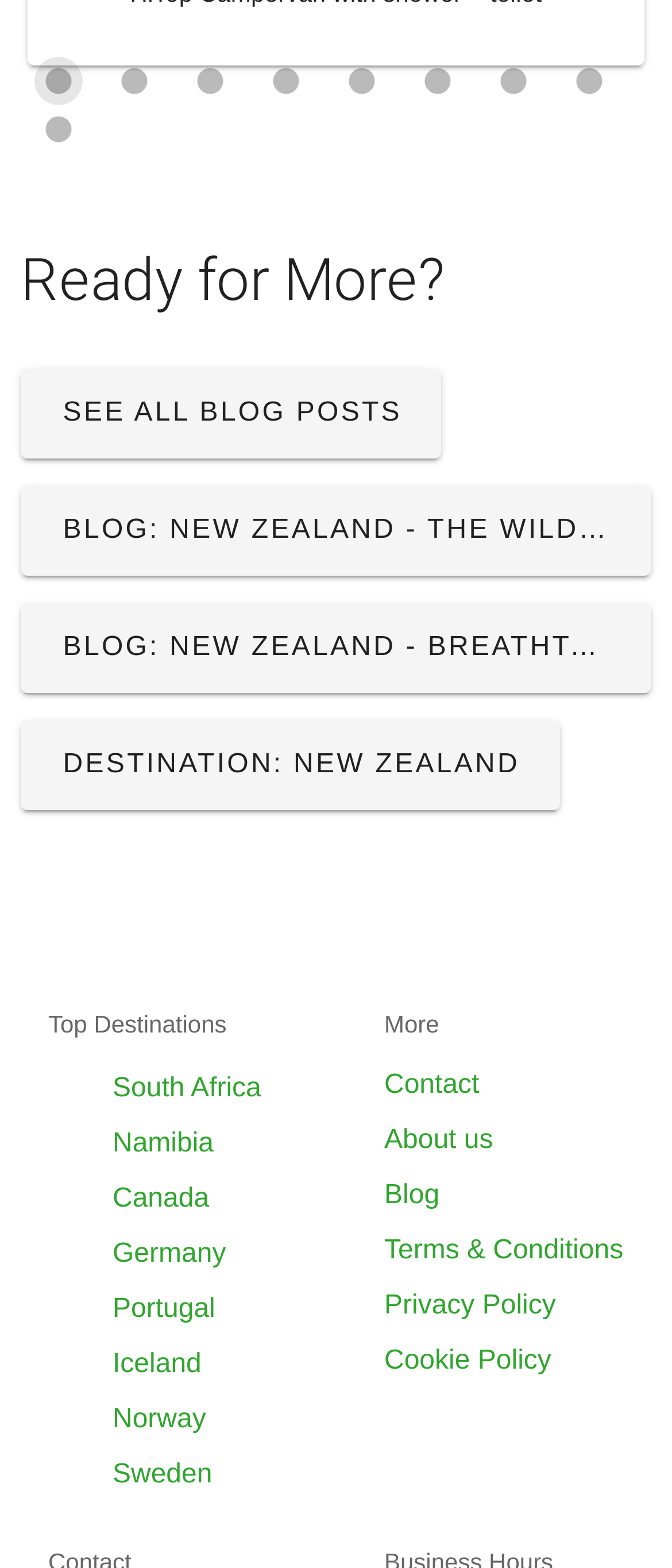Please determine the bounding box coordinates of the element's region to click for the following instruction: "Contact us".

[0.572, 0.683, 0.713, 0.701]